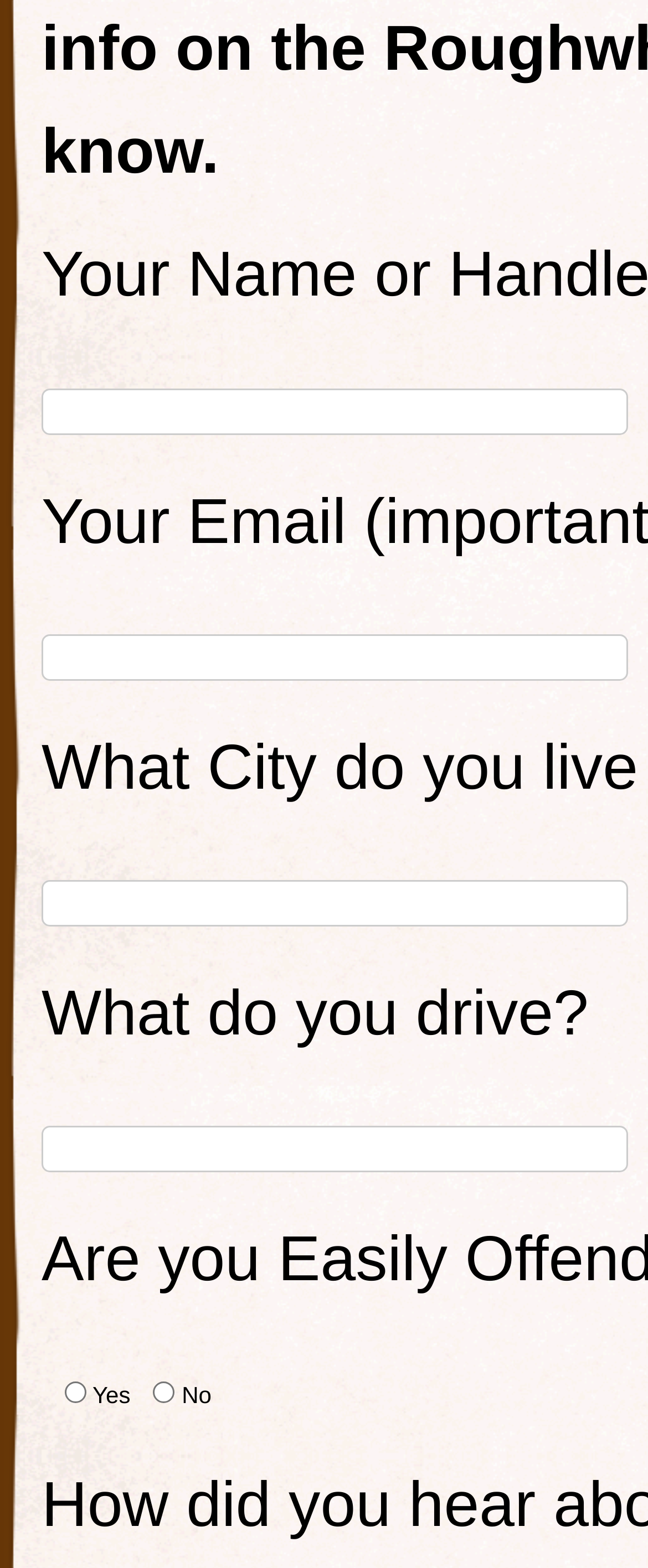How many radio buttons are there?
Based on the content of the image, thoroughly explain and answer the question.

There are two radio buttons, one with the label 'Yes' and the other with the label 'No', as indicated by the StaticText elements adjacent to the radio buttons.